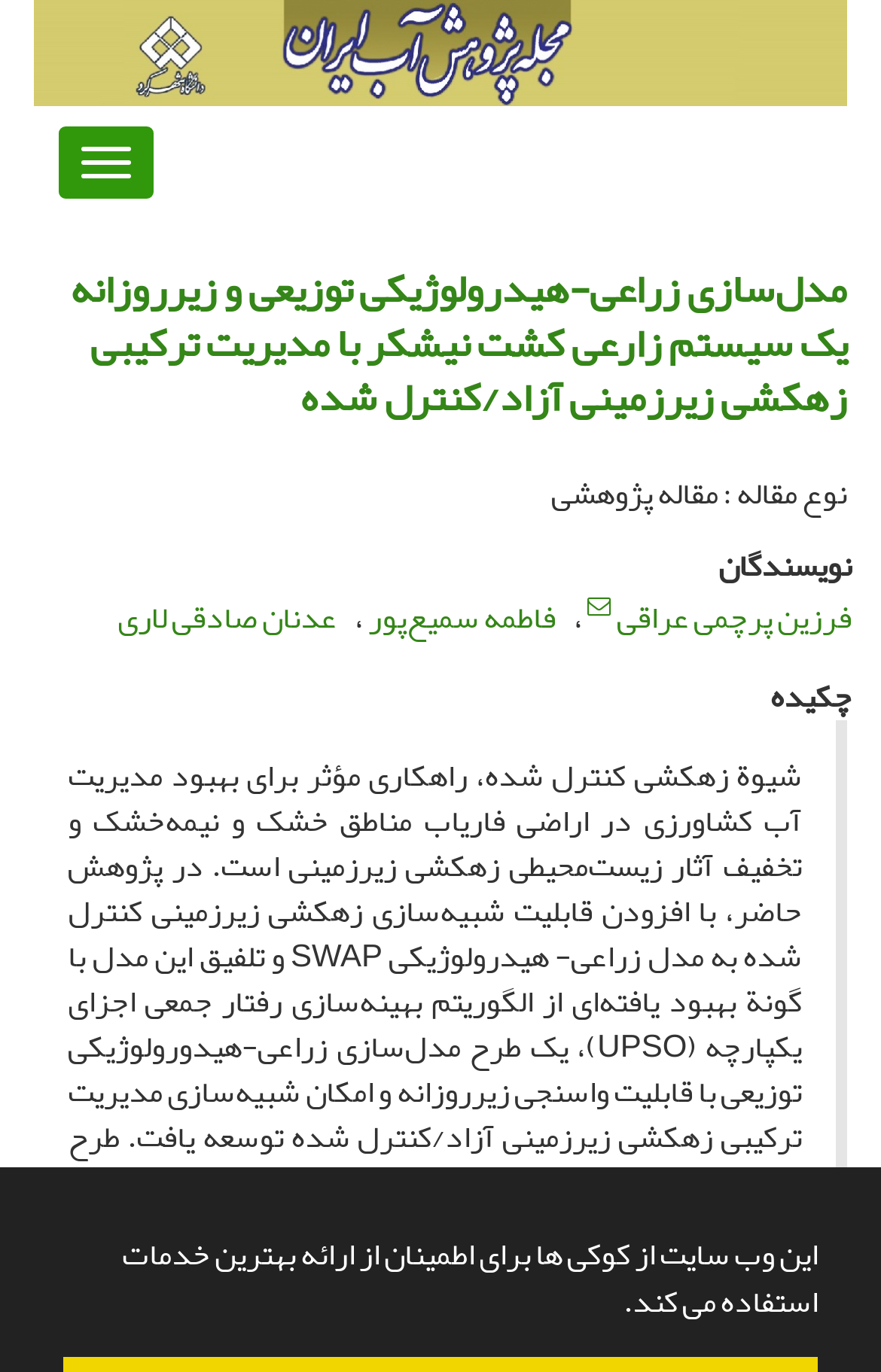What is the topic of this article?
Please provide a comprehensive answer based on the contents of the image.

This question can be answered by looking at the heading 'مدل سازی زراعی-هیدرولوژیکی توزیعی و زیرروزانه یک سیستم زارعی کشت نیشکر با مدیریت ترکیبی زهکشی زیرزمینی آزاد/کنترل شده' which translates to 'Agricultural-hydrological modeling of a sugarcane farming system with combined management of underground drainage'.